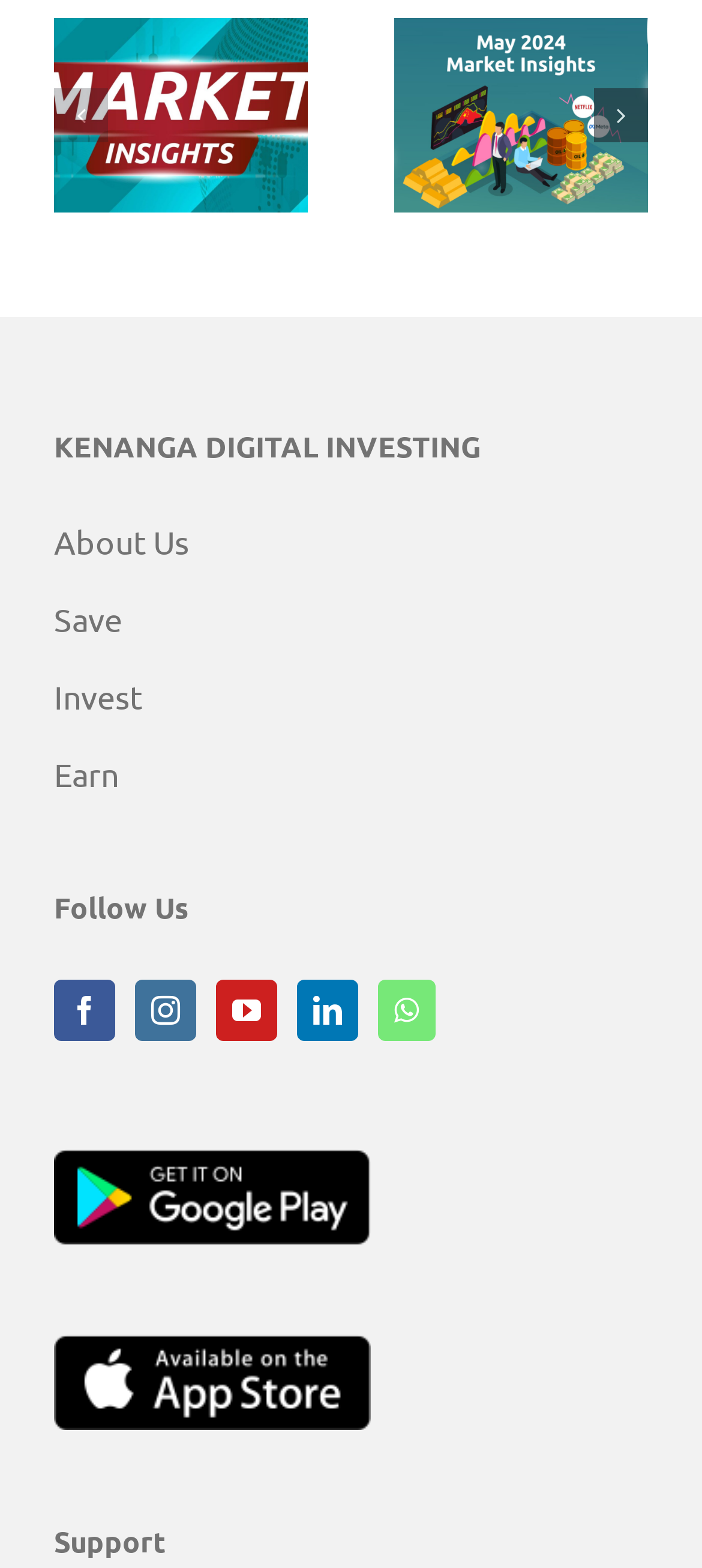What is the last section of the webpage?
Please craft a detailed and exhaustive response to the question.

The last section of the webpage can be found by looking at the last heading element with the text 'Support' located at the bottom of the webpage.